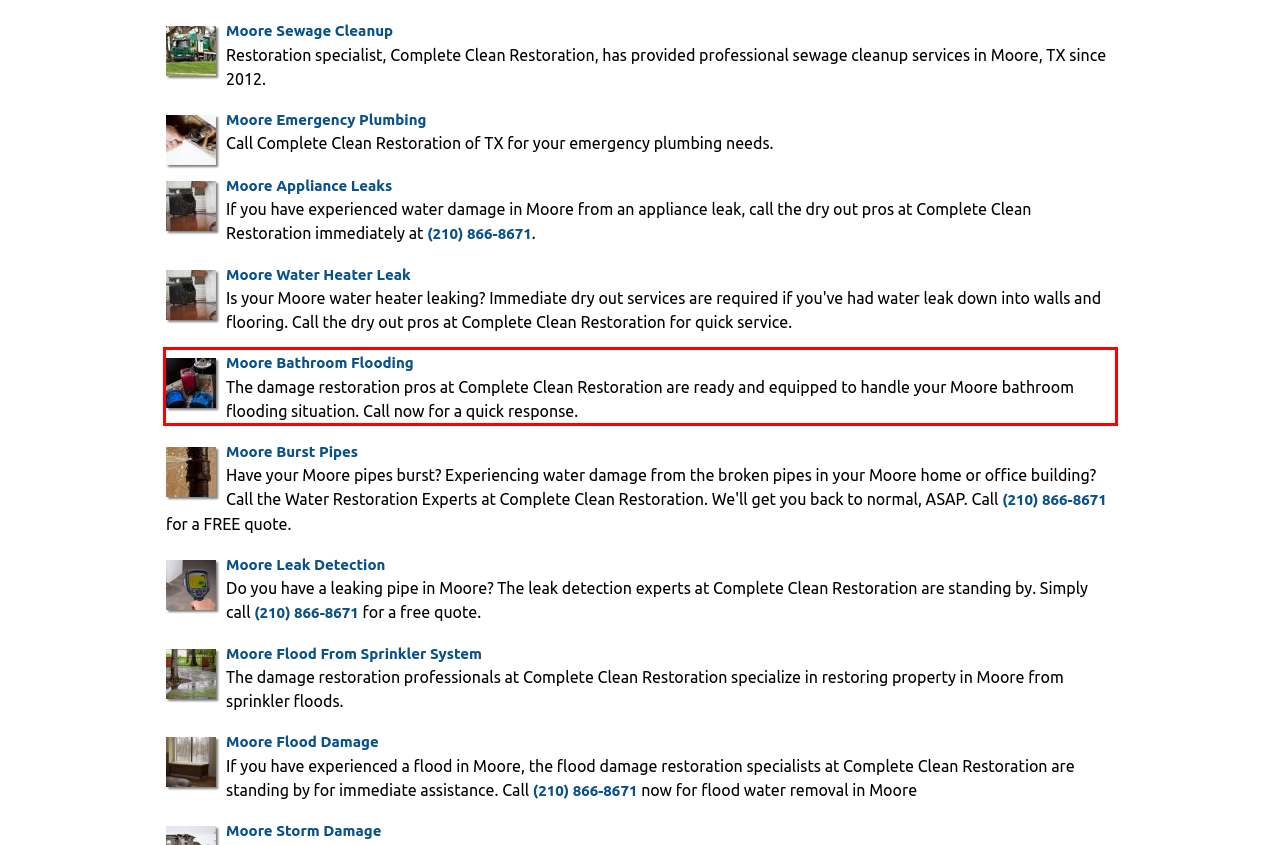Analyze the webpage screenshot and use OCR to recognize the text content in the red bounding box.

Moore Bathroom Flooding The damage restoration pros at Complete Clean Restoration are ready and equipped to handle your Moore bathroom flooding situation. Call now for a quick response.